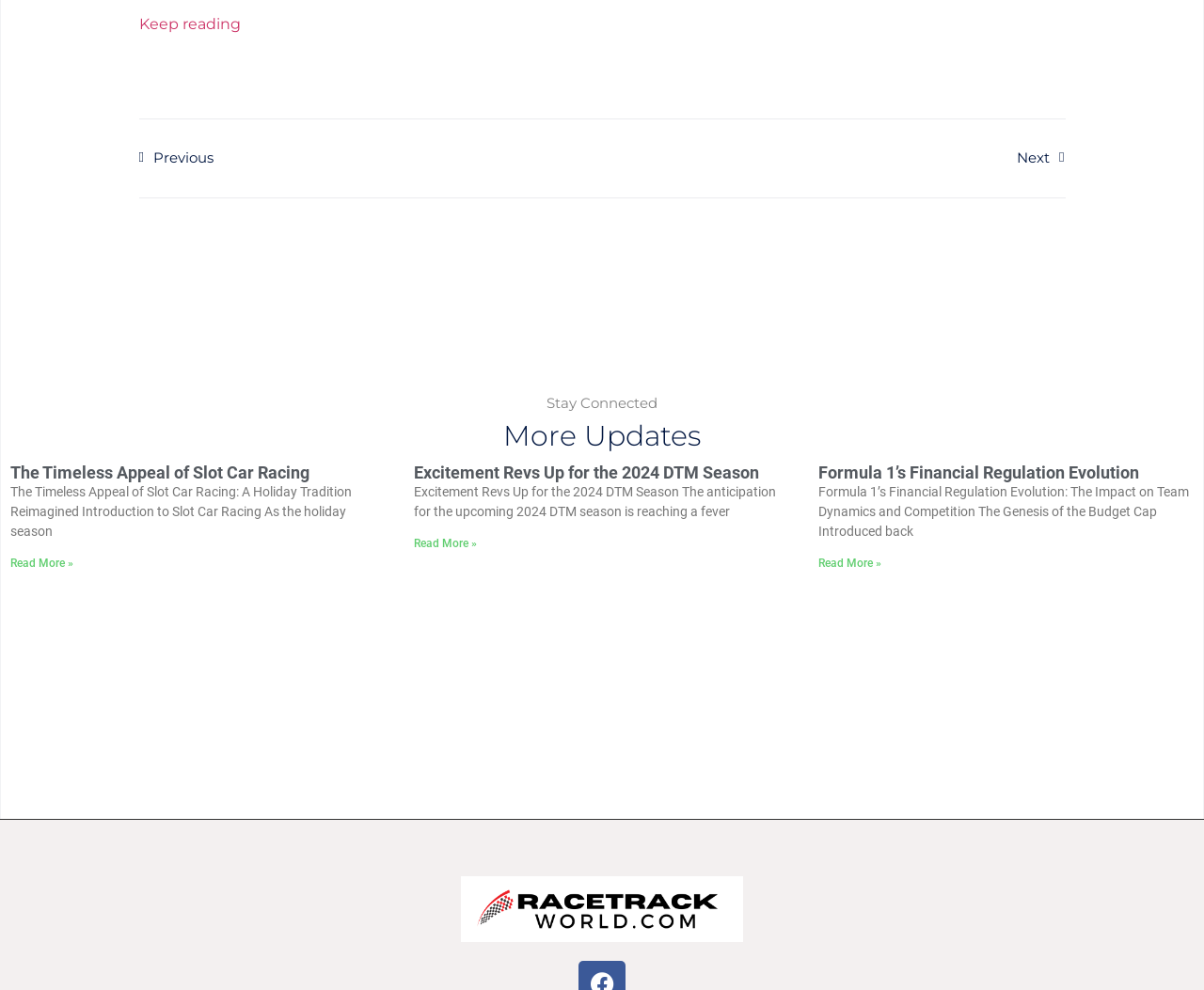Please determine the bounding box coordinates of the clickable area required to carry out the following instruction: "Read more about Formula 1’s Financial Regulation Evolution". The coordinates must be four float numbers between 0 and 1, represented as [left, top, right, bottom].

[0.679, 0.562, 0.732, 0.576]